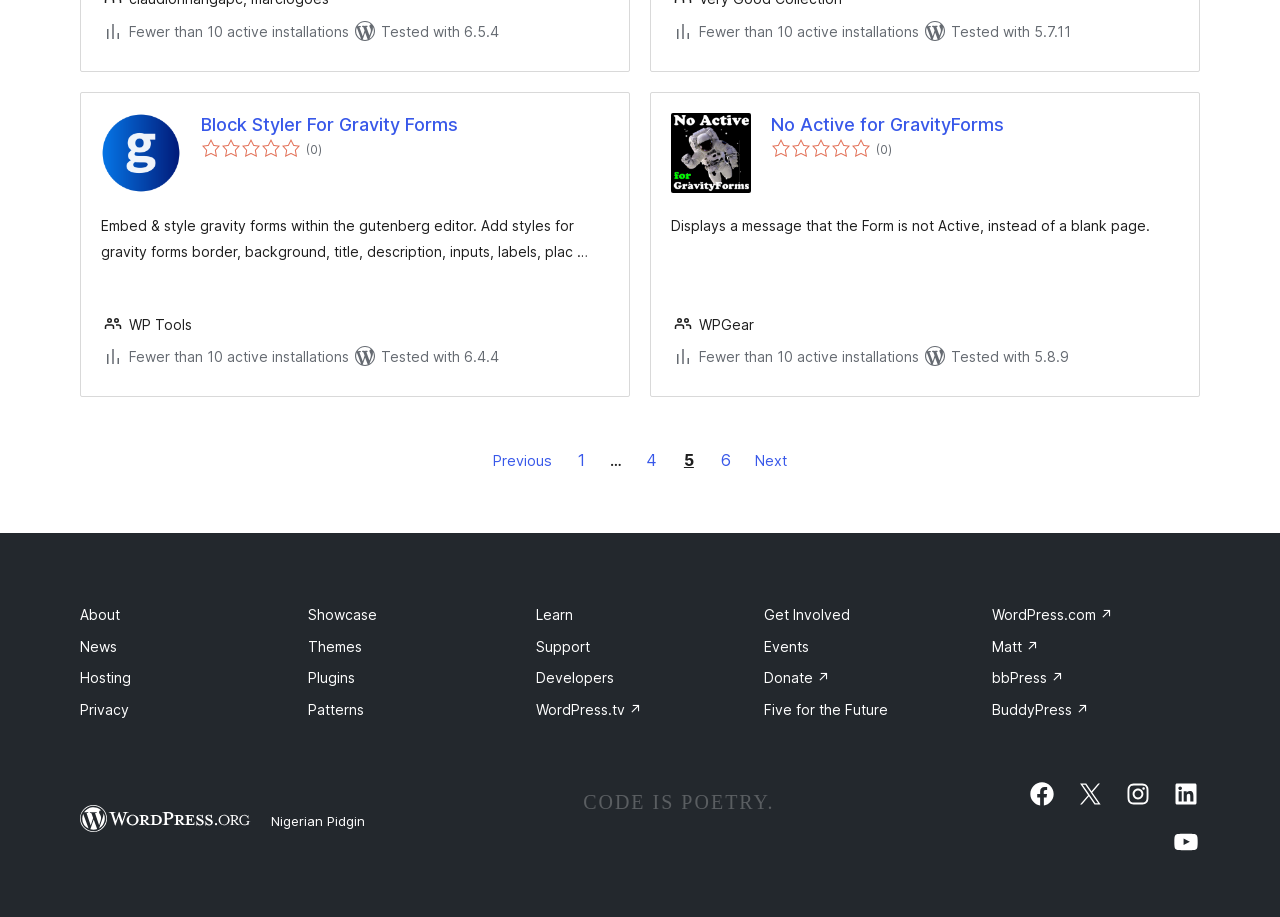Please locate the bounding box coordinates of the element that should be clicked to achieve the given instruction: "Go to the 'My Etsy' page".

None